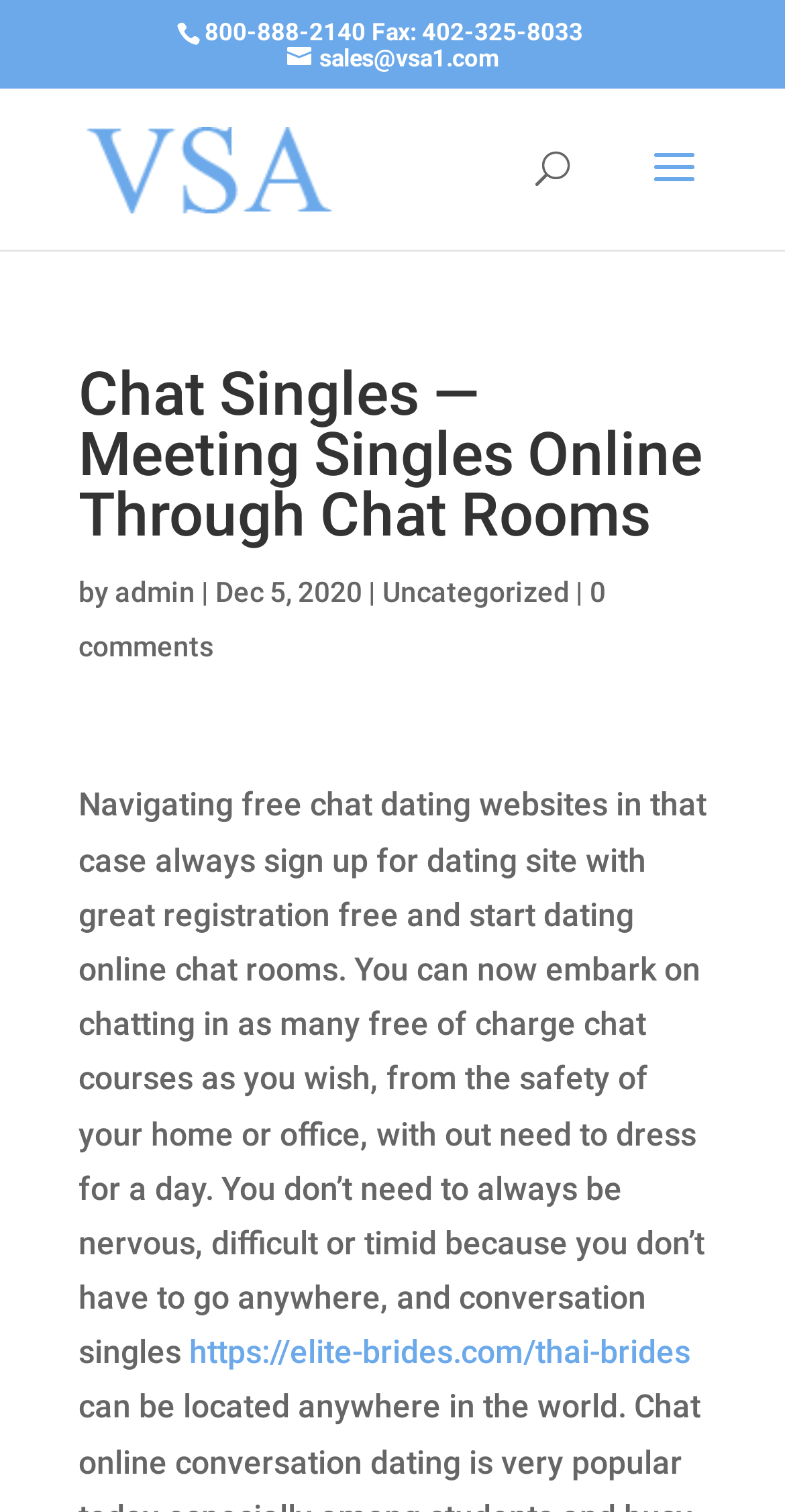Respond to the question with just a single word or phrase: 
What is the phone number on the webpage?

800-888-2140